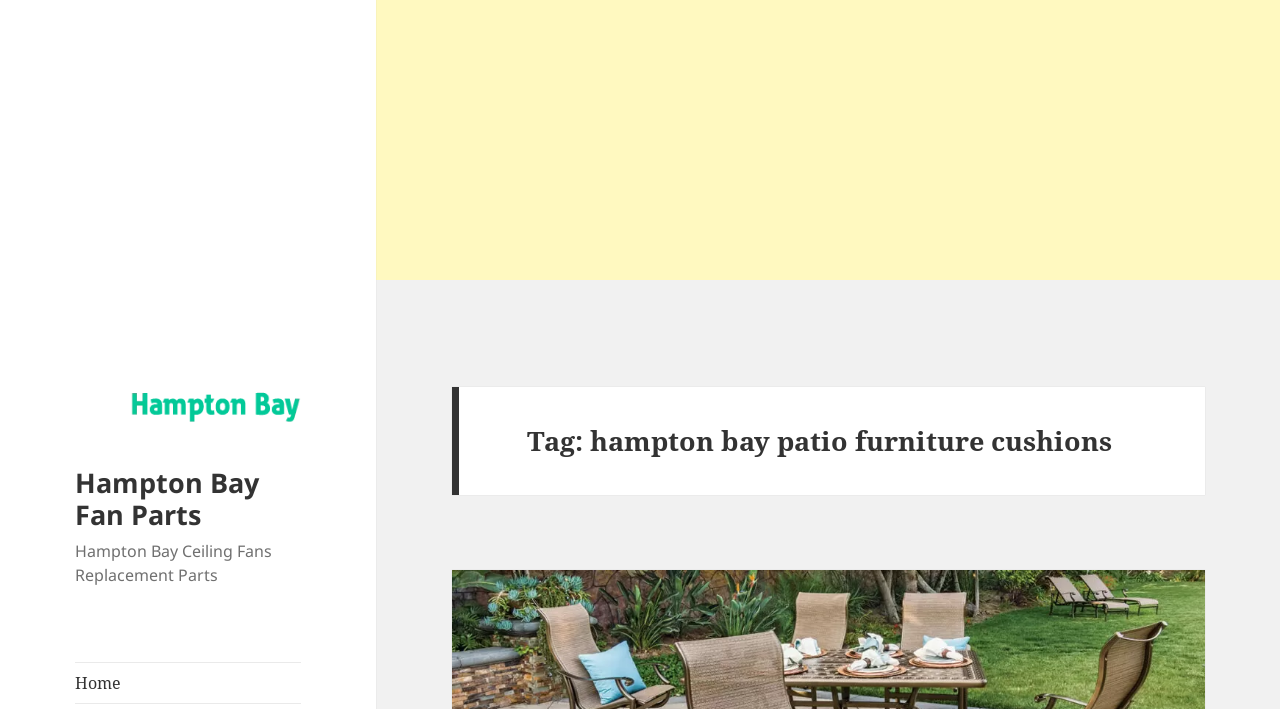Using the given element description, provide the bounding box coordinates (top-left x, top-left y, bottom-right x, bottom-right y) for the corresponding UI element in the screenshot: alt="Mycoastline Logo"

None